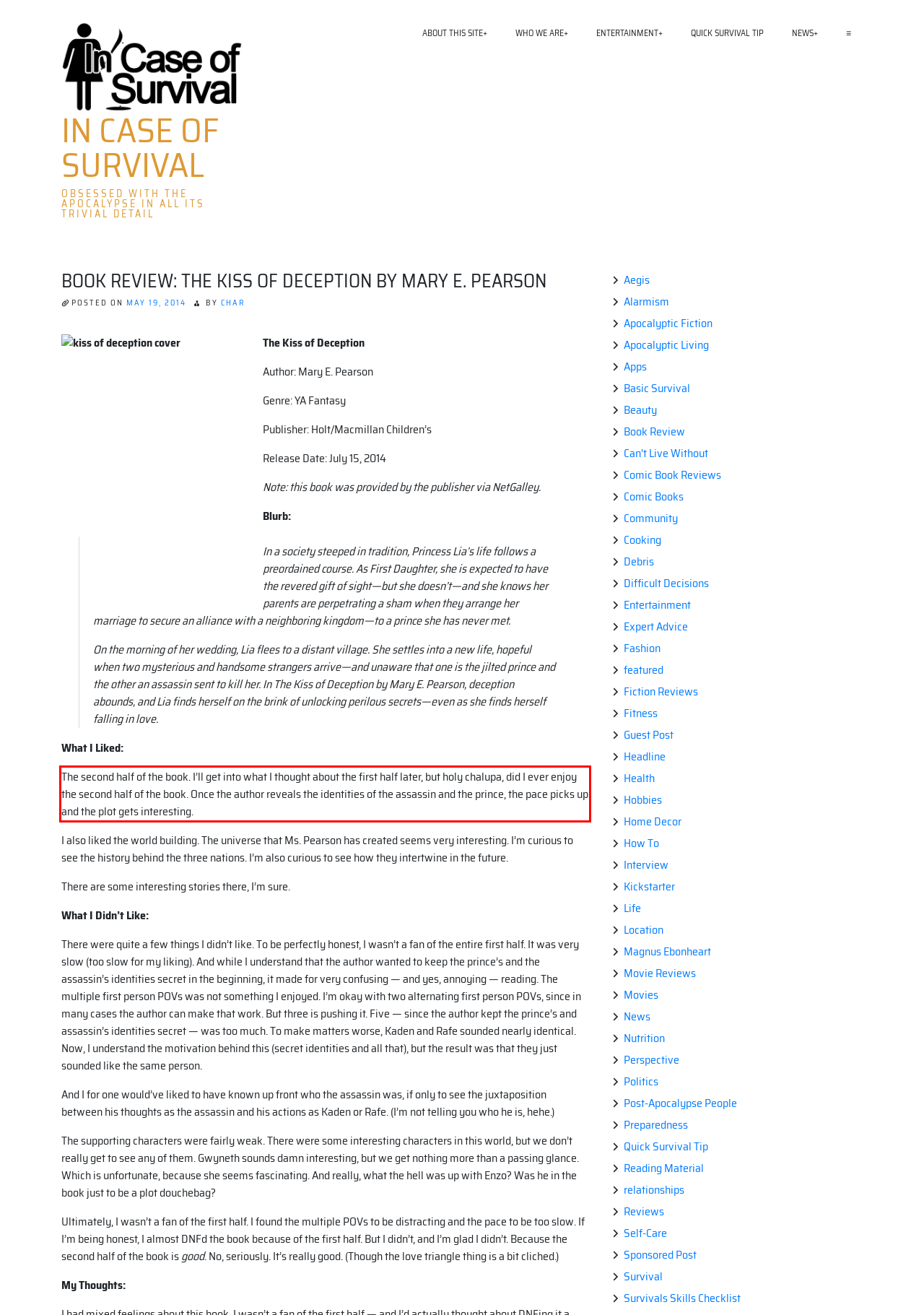Review the screenshot of the webpage and recognize the text inside the red rectangle bounding box. Provide the extracted text content.

The second half of the book. I’ll get into what I thought about the first half later, but holy chalupa, did I ever enjoy the second half of the book. Once the author reveals the identities of the assassin and the prince, the pace picks up and the plot gets interesting.